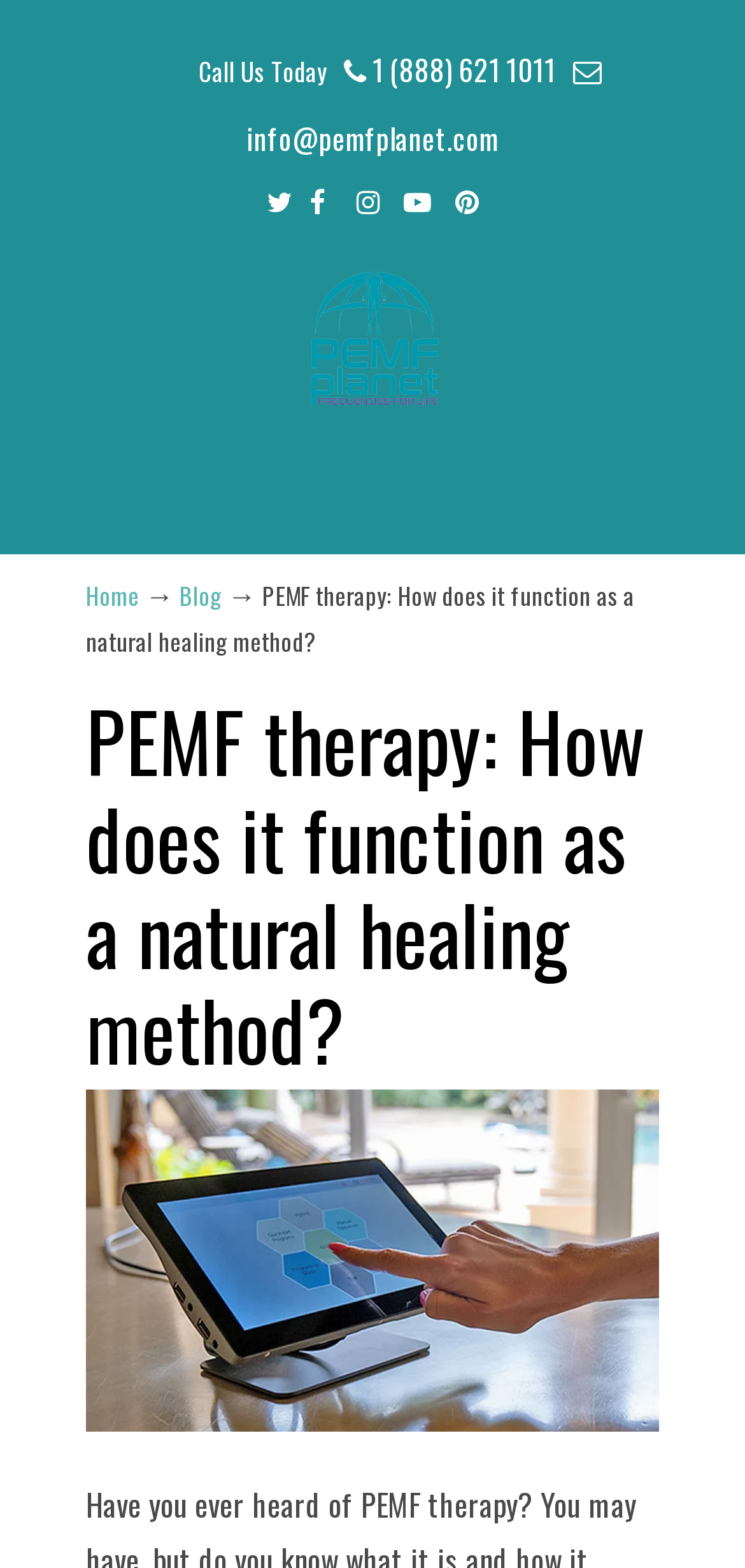Can you show the bounding box coordinates of the region to click on to complete the task described in the instruction: "Contact us via email"?

[0.331, 0.074, 0.669, 0.101]